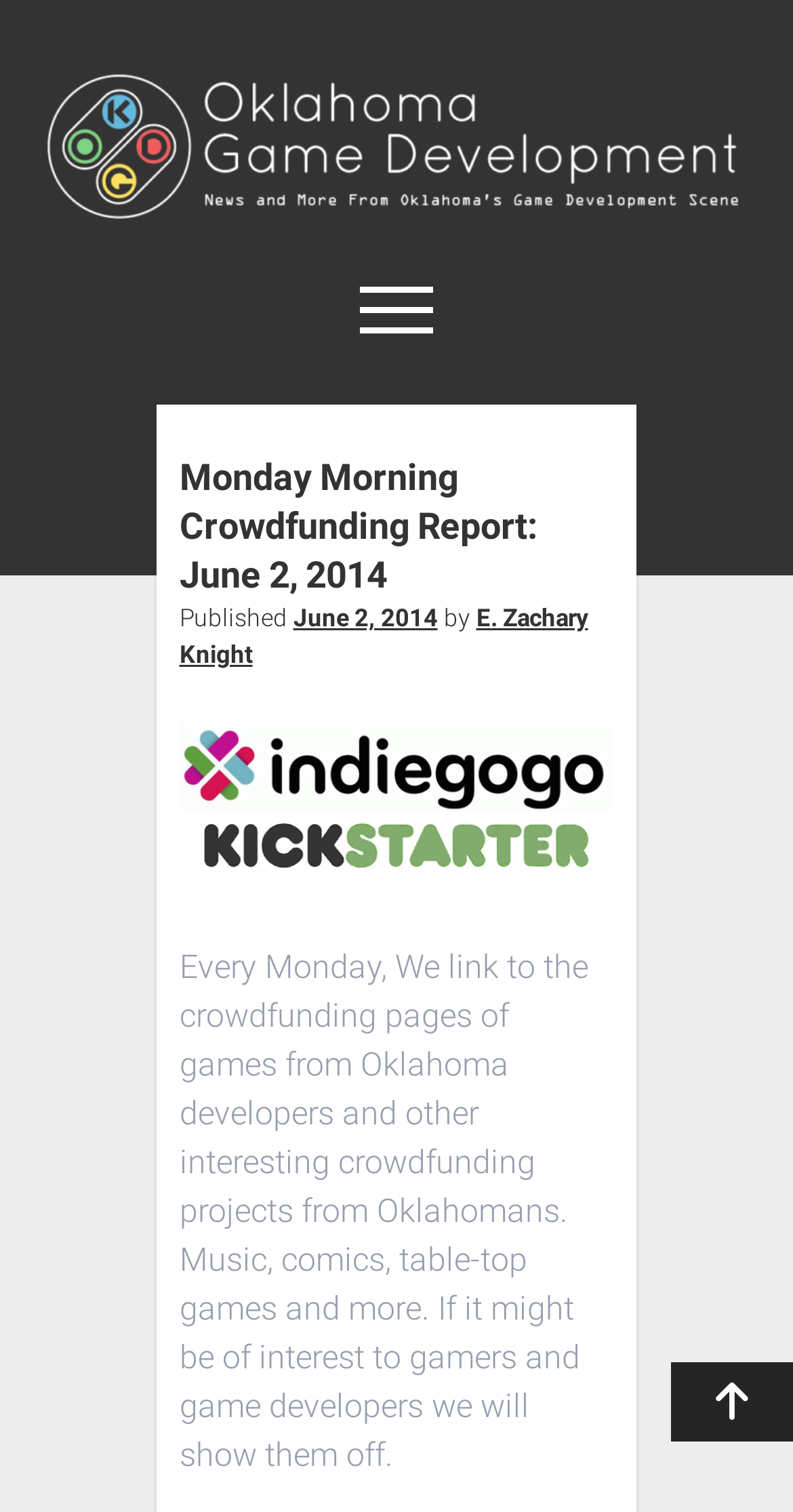What is the purpose of the Monday Morning Crowdfunding Report?
Use the screenshot to answer the question with a single word or phrase.

To link to crowdfunding pages of Oklahoma developers